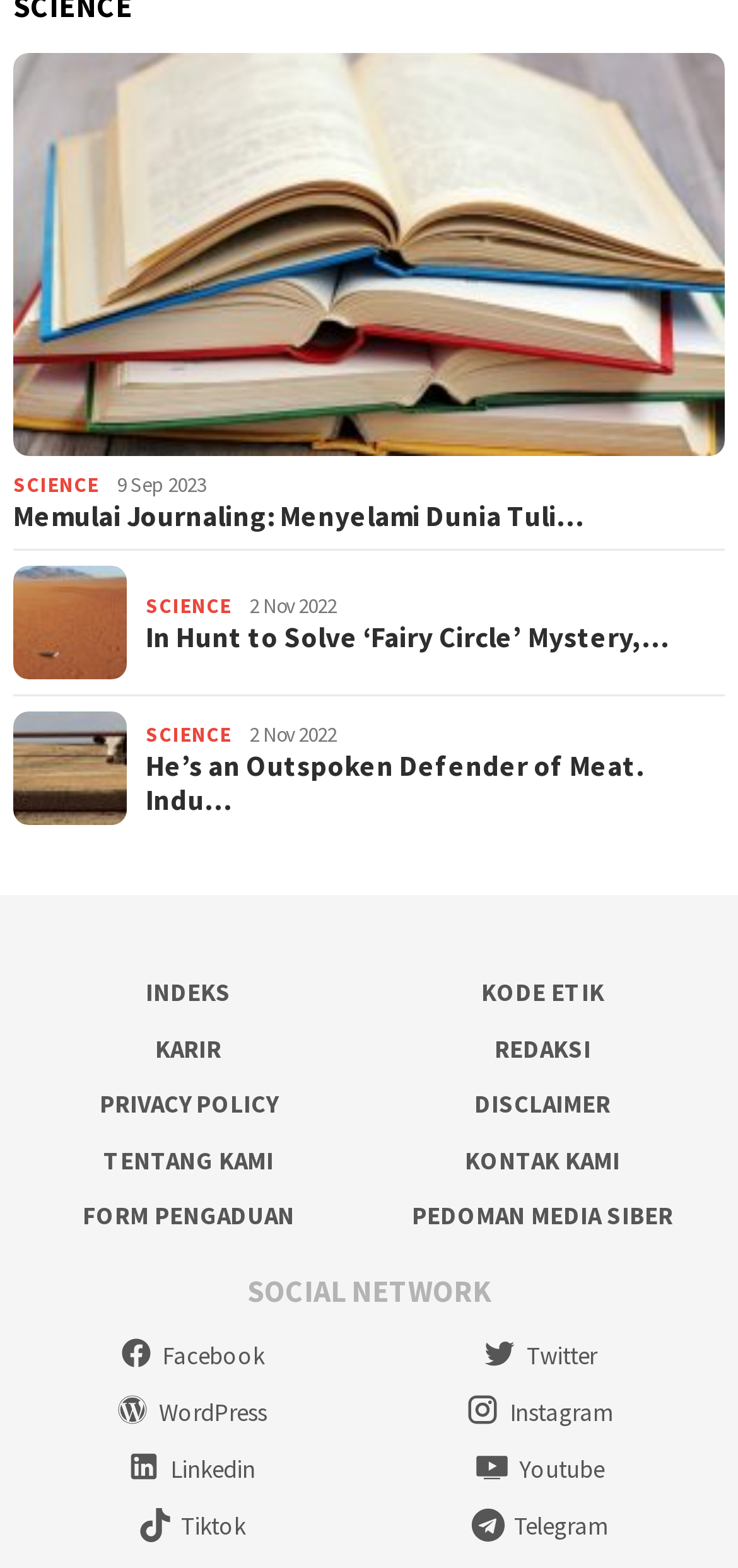Identify the bounding box coordinates of the part that should be clicked to carry out this instruction: "Follow the Facebook social media account".

[0.16, 0.854, 0.358, 0.874]